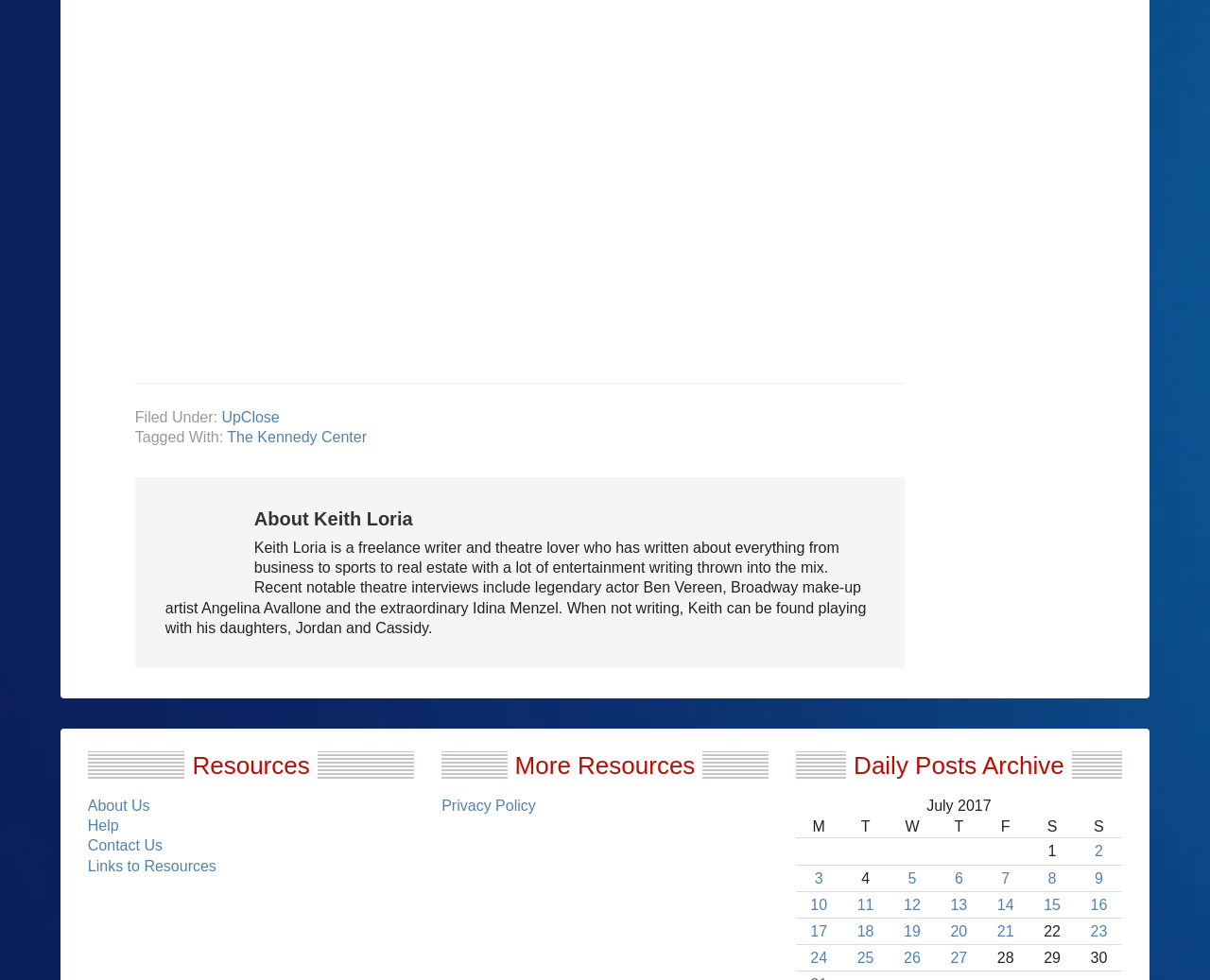Please determine the bounding box coordinates of the section I need to click to accomplish this instruction: "Visit the 'The Kennedy Center' webpage".

[0.188, 0.438, 0.303, 0.454]